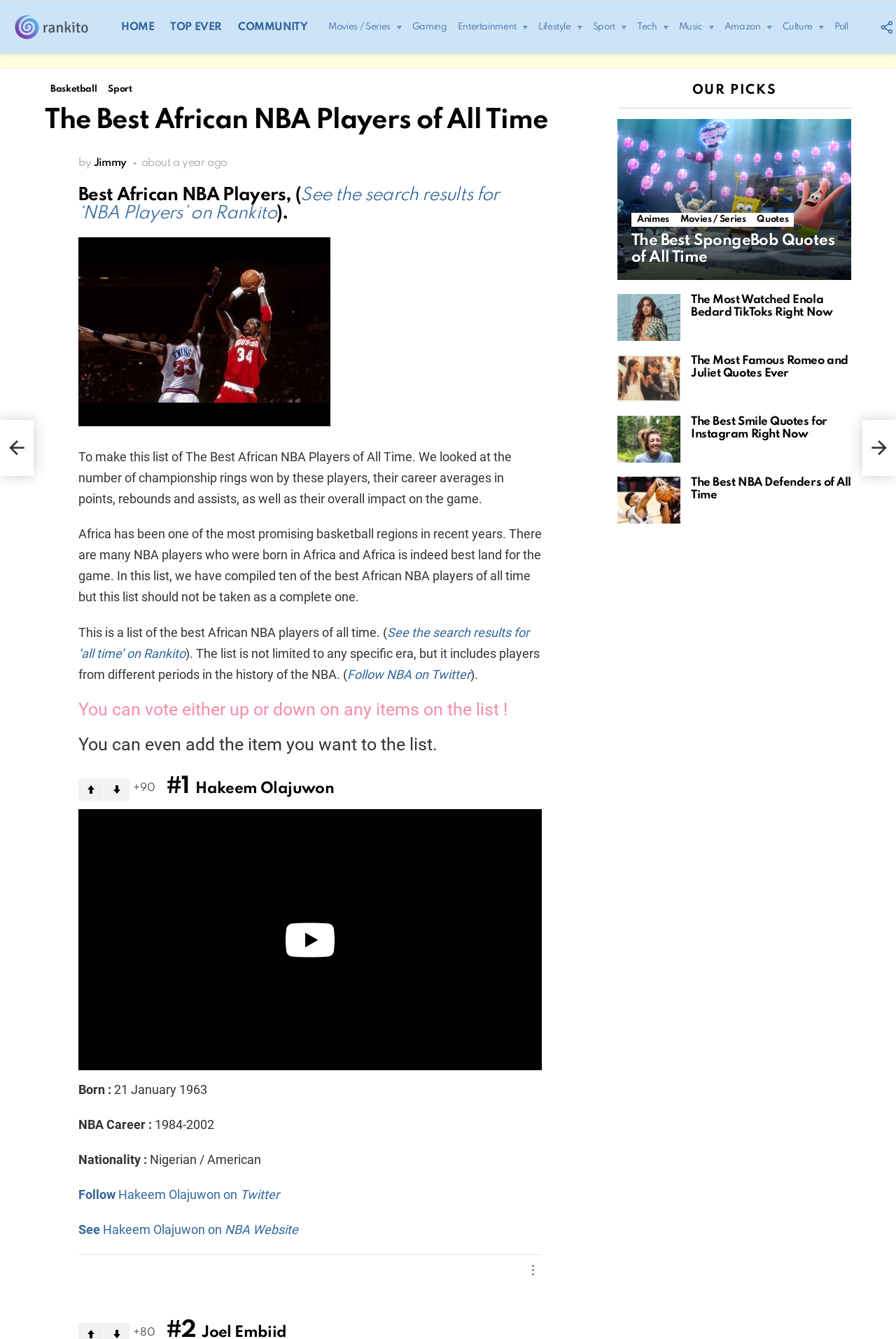Can you find the bounding box coordinates of the area I should click to execute the following instruction: "Upvote"?

[0.088, 0.581, 0.116, 0.598]